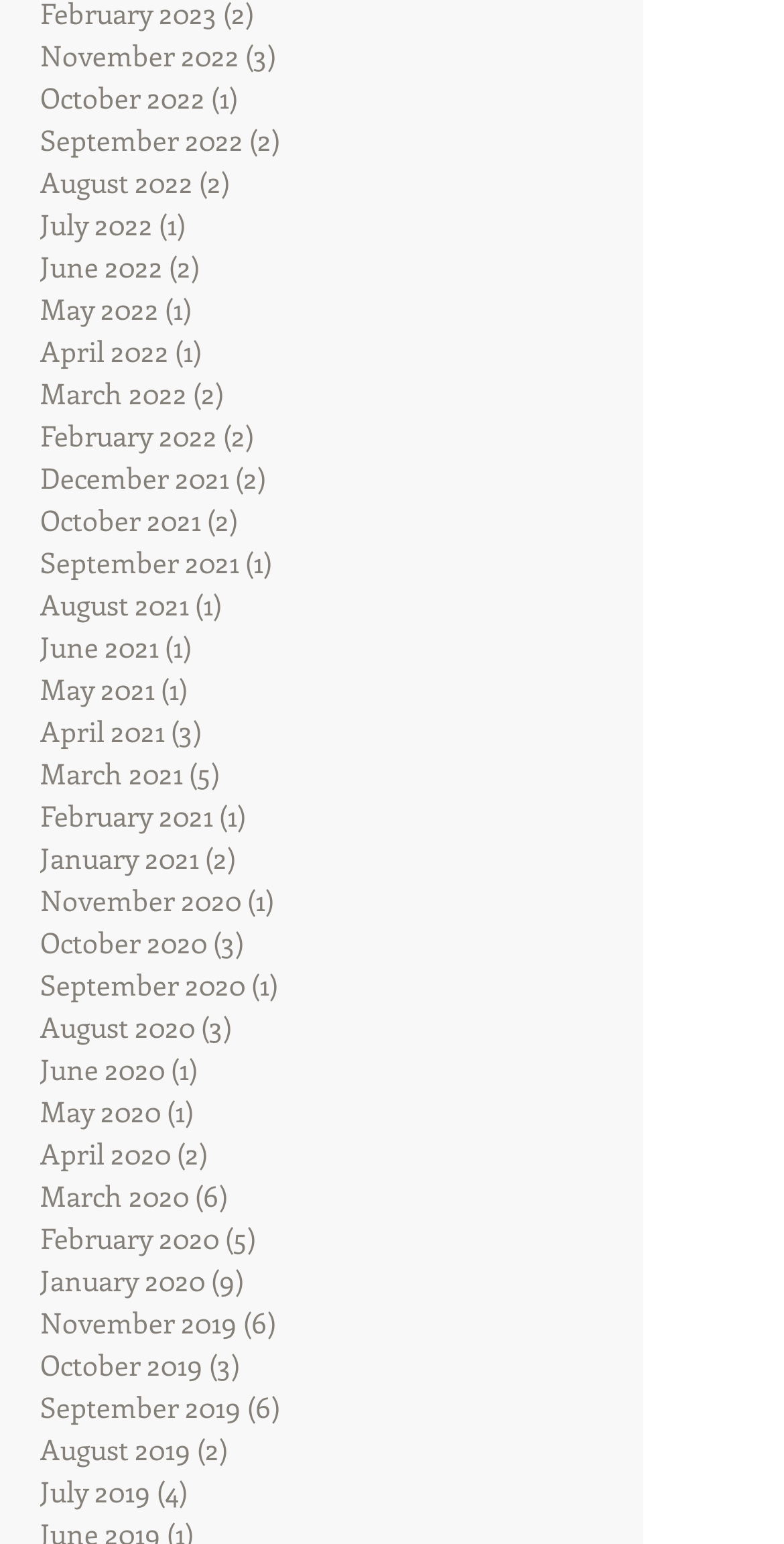Locate the bounding box coordinates of the clickable region to complete the following instruction: "View November 2022 posts."

[0.051, 0.023, 0.769, 0.05]